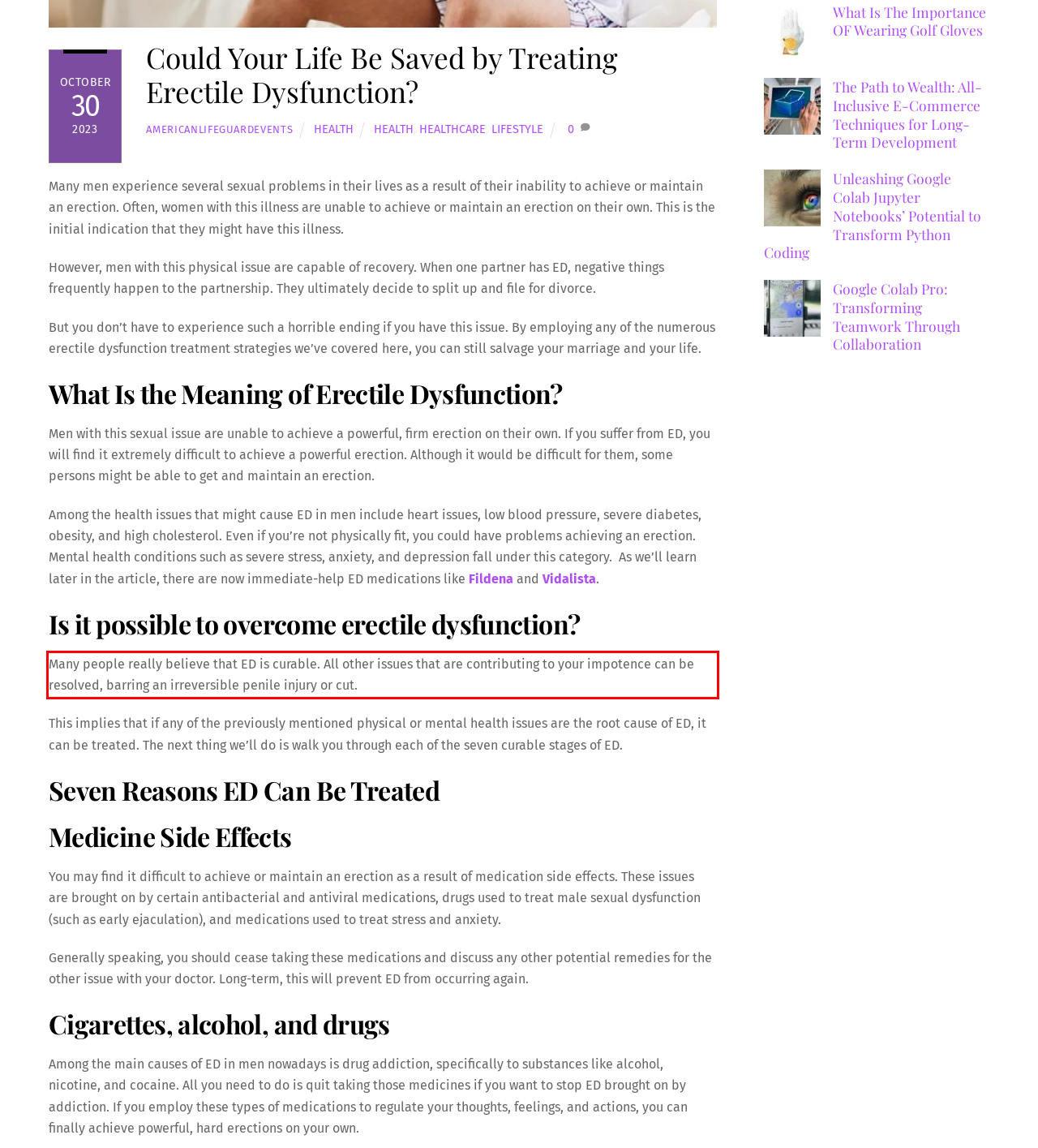Please use OCR to extract the text content from the red bounding box in the provided webpage screenshot.

Many people really believe that ED is curable. All other issues that are contributing to your impotence can be resolved, barring an irreversible penile injury or cut.